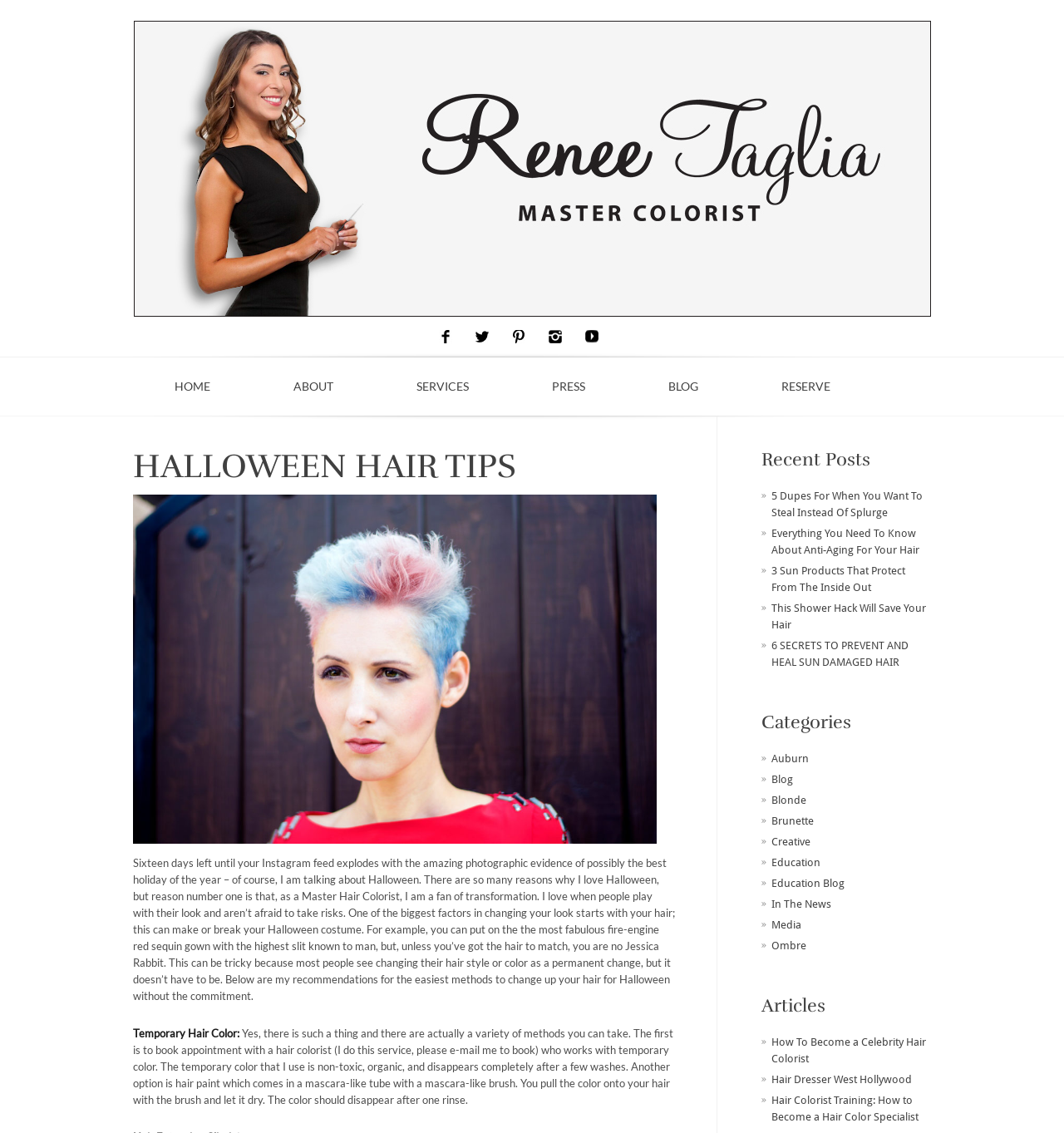Analyze the image and answer the question with as much detail as possible: 
What is the name of the author's service?

The author offers a temporary hair color service, which is mentioned in the blog post as a way for individuals to change their hair color for Halloween without making a permanent commitment.